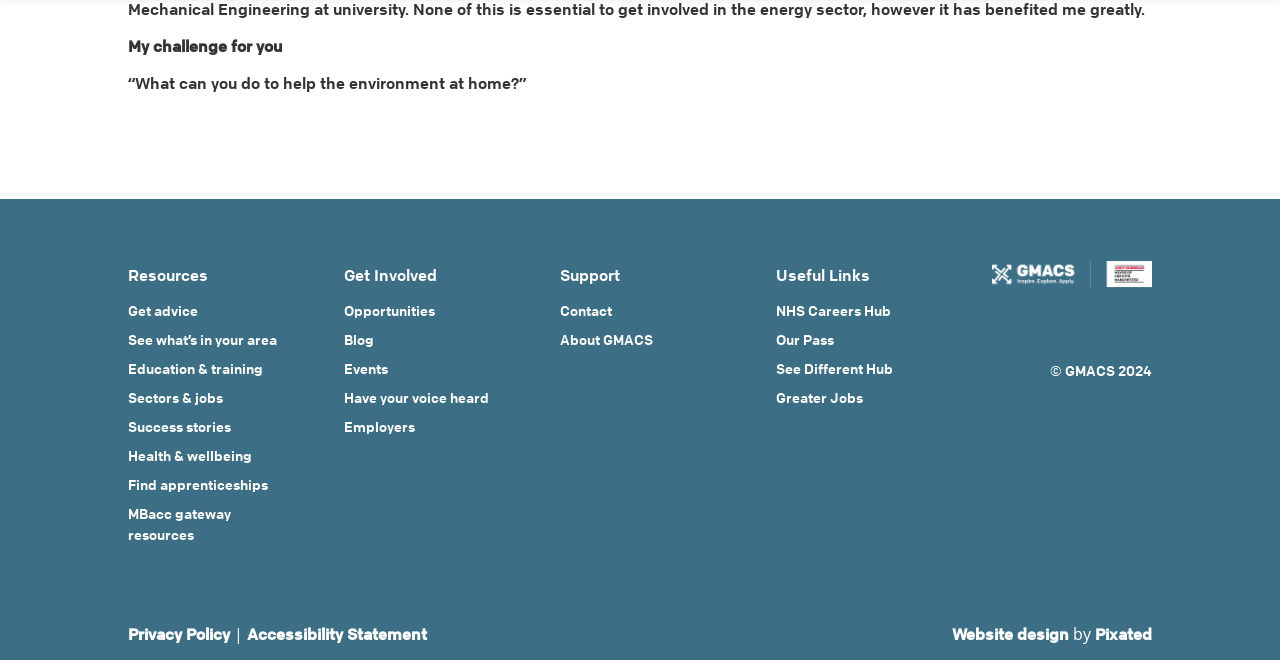Using the elements shown in the image, answer the question comprehensively: What is the name of the design company mentioned on the webpage?

The name of the design company is mentioned in the link element with the text 'Website design by Pixated' which is located at the bottom of the webpage, indicating that Pixated is the company responsible for designing the webpage.